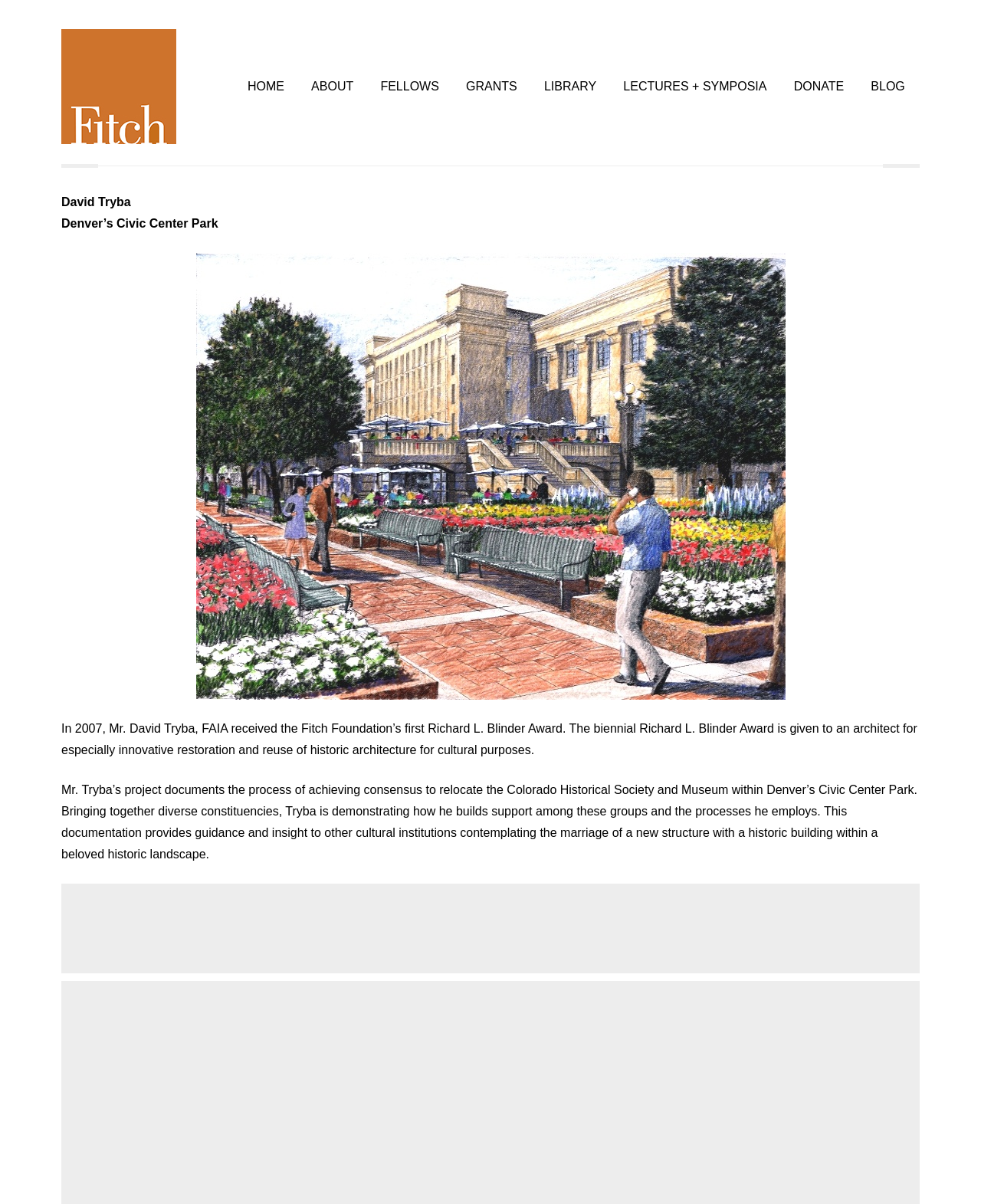Provide a comprehensive description of the webpage.

The webpage is about David Tryba, an architect who received the Richard L. Blinder Award in 2007 for his innovative restoration and reuse of historic architecture for cultural purposes. 

At the top of the page, there is a navigation menu with links to "HOME", "FELLOWS", "GRANTS", "LIBRARY", "LECTURES + SYMPOSIA", "DONATE", and "BLOG". 

Below the navigation menu, there is a heading with a link to "2007 / Denver’s Civic Center Park". 

To the right of the heading, there is a large image of David Tryba, which takes up most of the width of the page. 

Below the image, there are two paragraphs of text describing David Tryba's project, which involved relocating the Colorado Historical Society and Museum within Denver’s Civic Center Park. The text explains how Tryba achieved consensus among diverse constituencies and provides guidance for other cultural institutions. 

At the very bottom of the page, there is a disabled plugin object, but it does not seem to be functional.